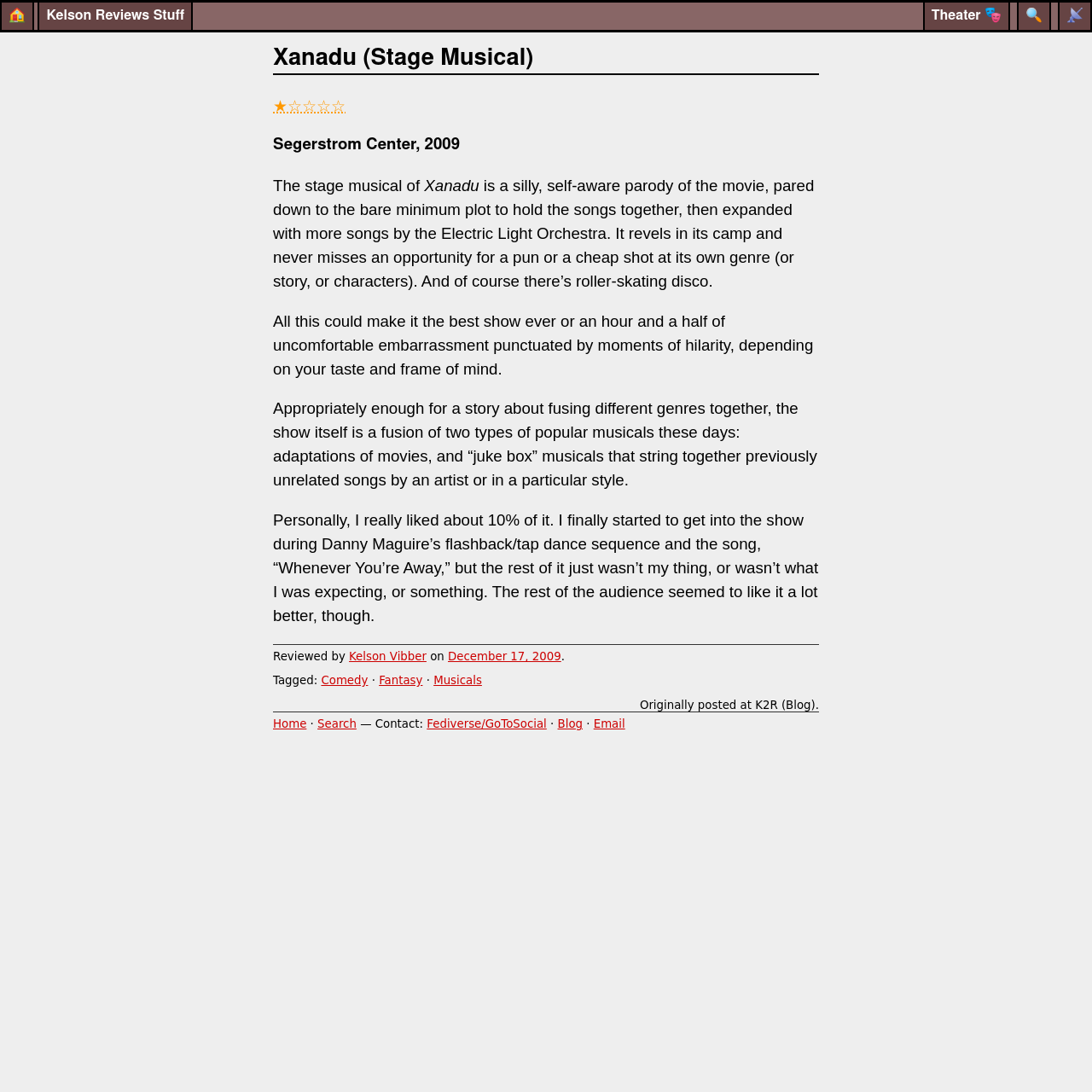Kindly determine the bounding box coordinates for the area that needs to be clicked to execute this instruction: "read Kelson Reviews Stuff".

[0.035, 0.002, 0.177, 0.027]